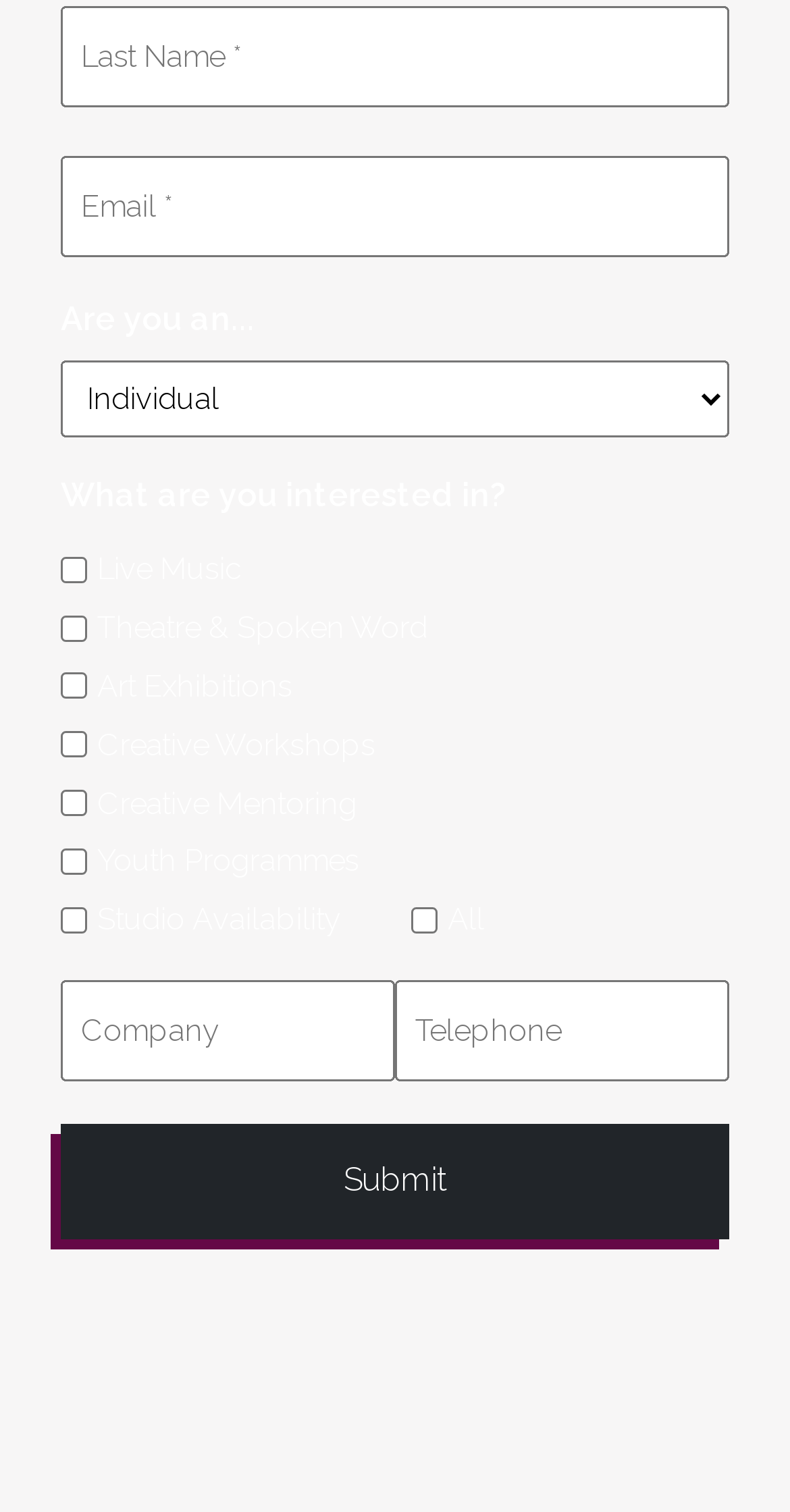Locate the coordinates of the bounding box for the clickable region that fulfills this instruction: "Click the Submit button".

[0.077, 0.743, 0.923, 0.82]